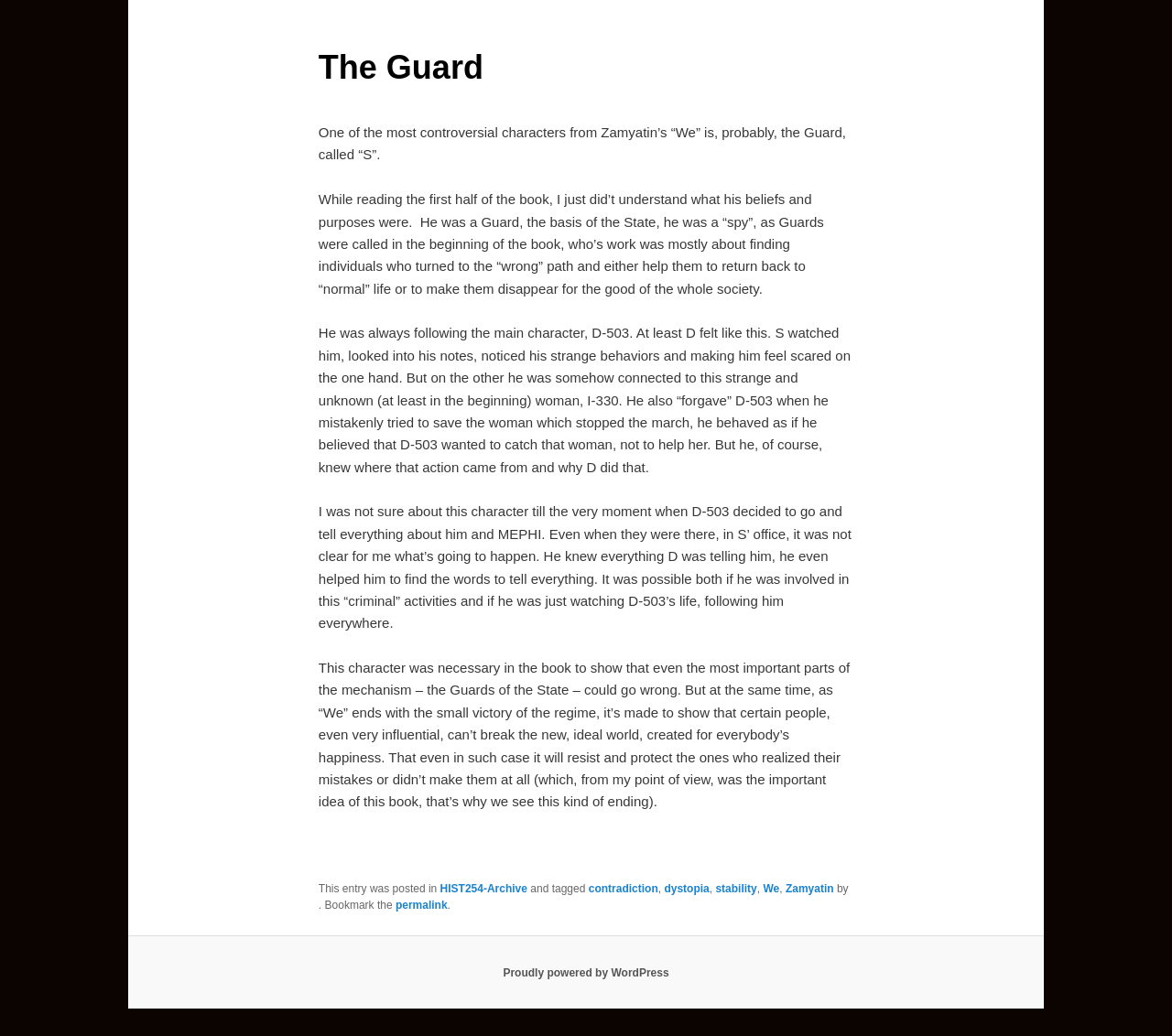Bounding box coordinates are specified in the format (top-left x, top-left y, bottom-right x, bottom-right y). All values are floating point numbers bounded between 0 and 1. Please provide the bounding box coordinate of the region this sentence describes: Proudly powered by WordPress

[0.429, 0.933, 0.571, 0.945]